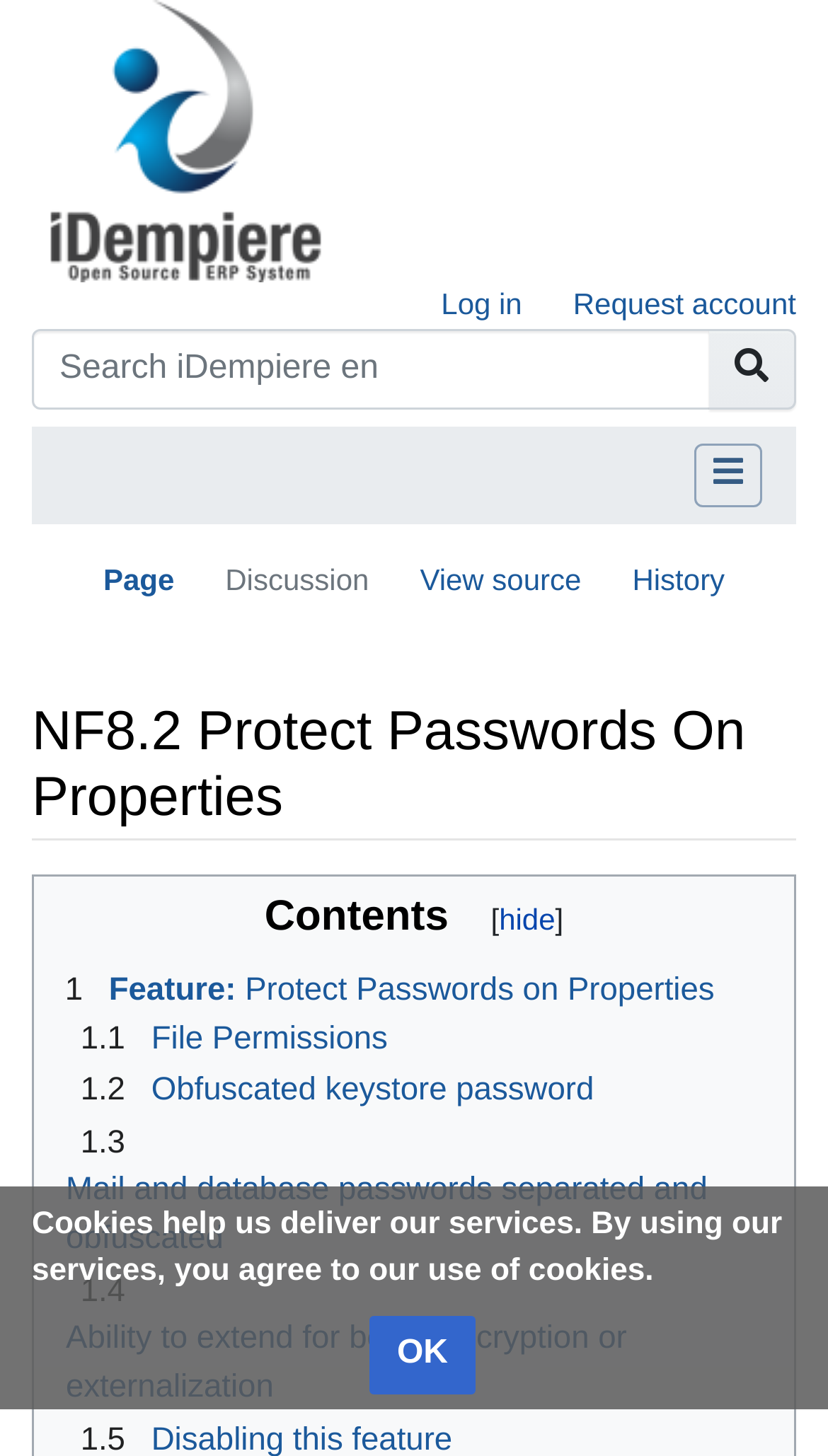Determine the primary headline of the webpage.

NF8.2 Protect Passwords On Properties